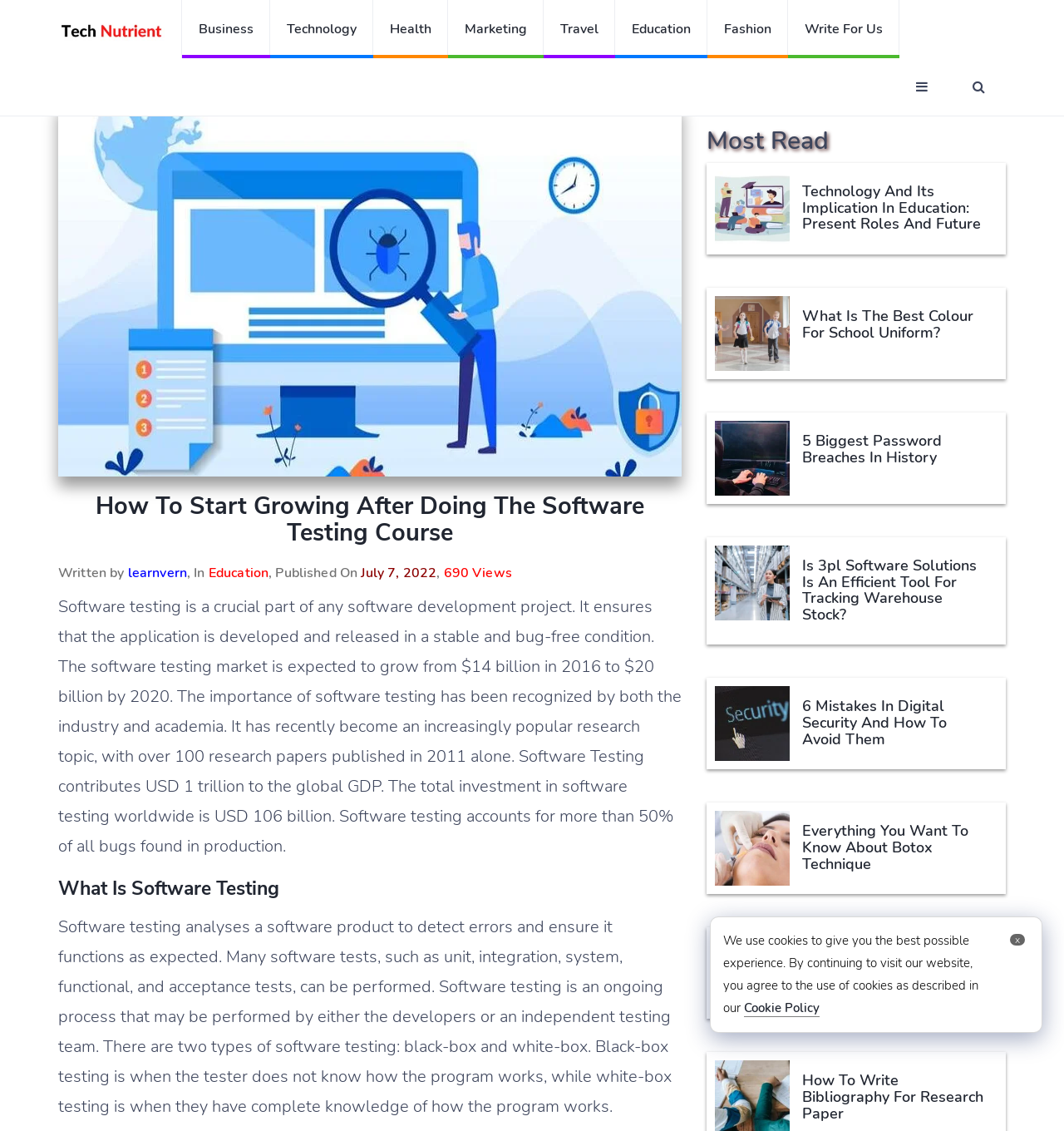Given the element description: "alt="Tech Nutrient" title="Tech Nutrient"", predict the bounding box coordinates of this UI element. The coordinates must be four float numbers between 0 and 1, given as [left, top, right, bottom].

[0.055, 0.0, 0.155, 0.037]